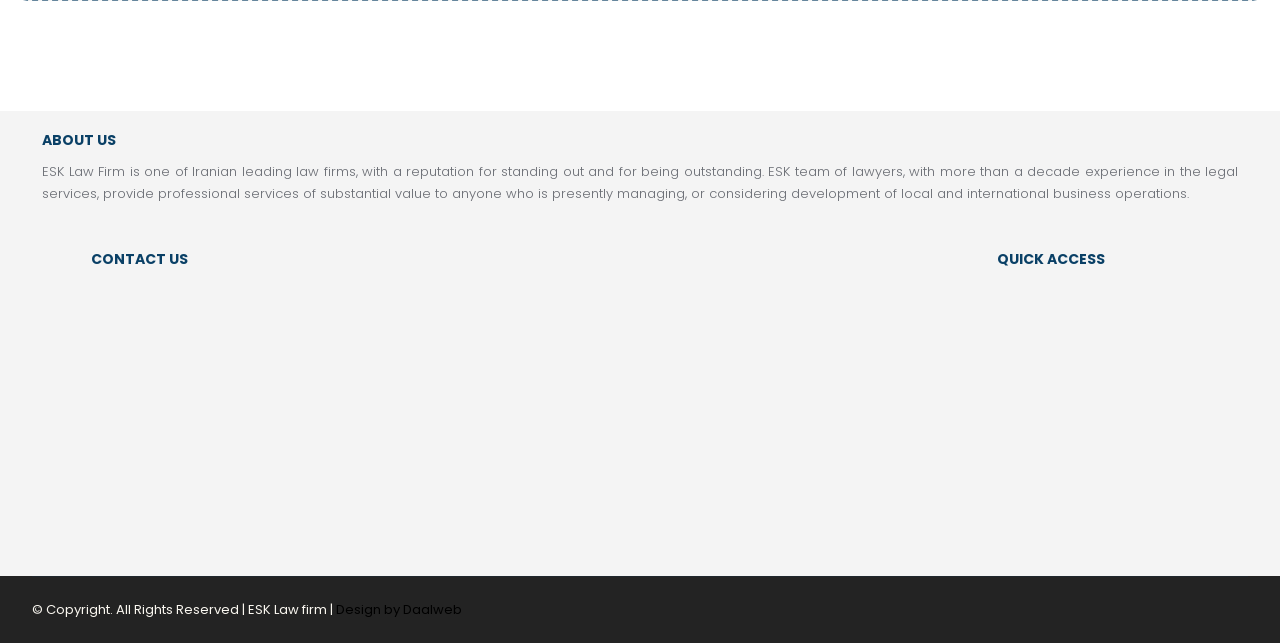Identify the bounding box coordinates of the region that should be clicked to execute the following instruction: "View CONTACT US".

[0.071, 0.389, 0.478, 0.419]